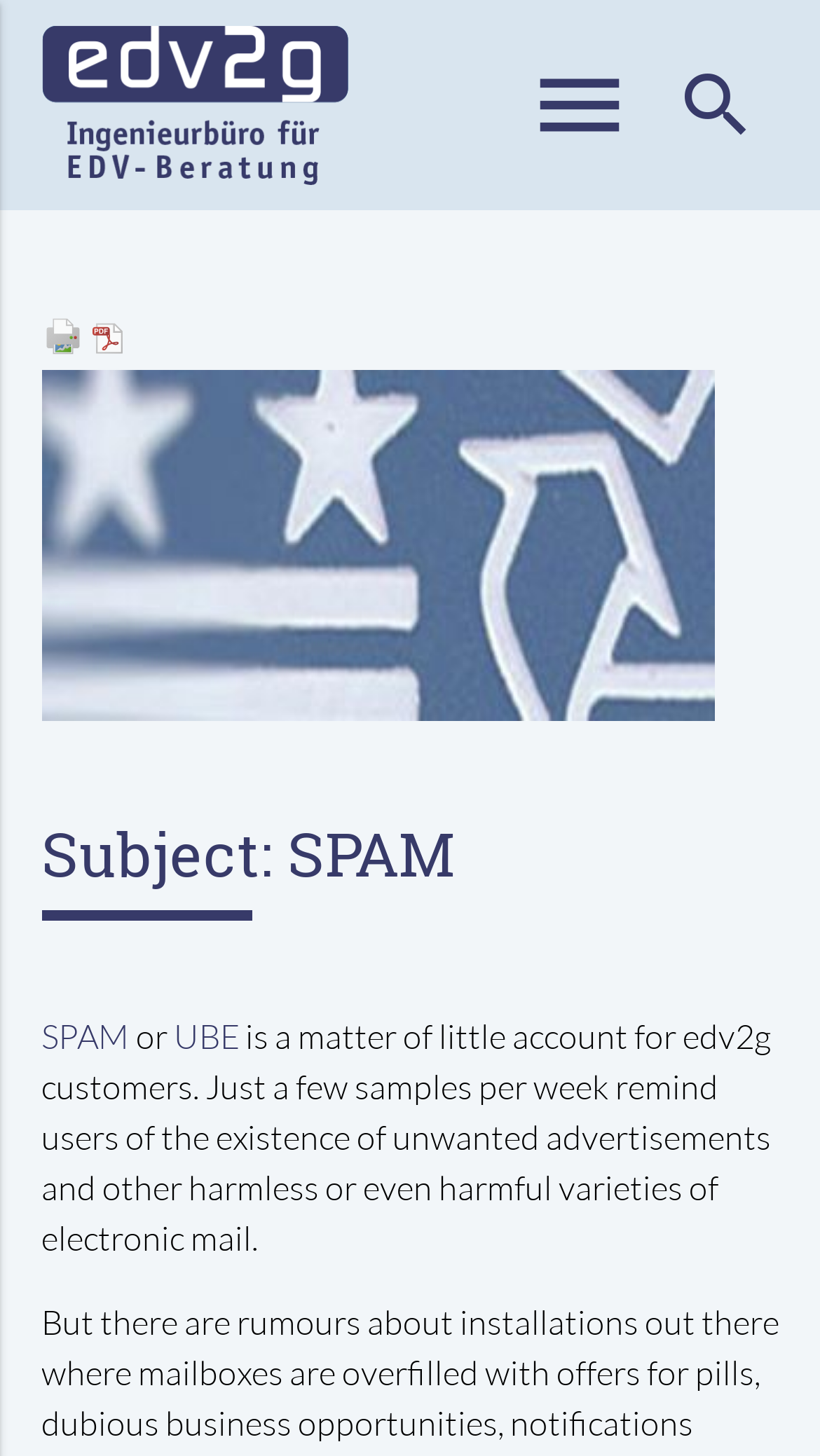Provide the bounding box coordinates of the area you need to click to execute the following instruction: "print this page".

[0.05, 0.222, 0.101, 0.251]